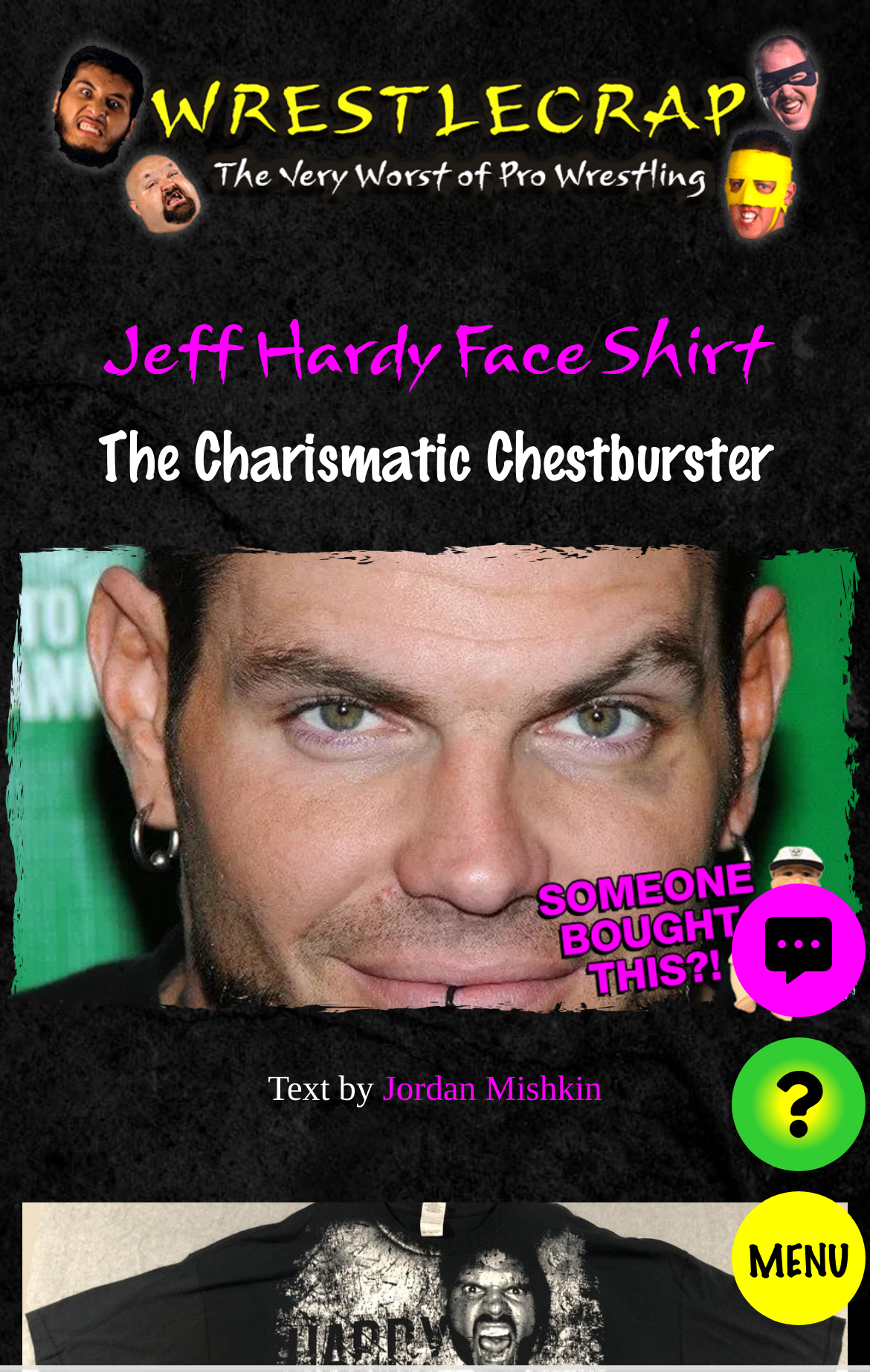What is the purpose of the 'Visit random content' button?
Using the image as a reference, answer the question in detail.

The button is labeled 'Visit random content', which implies that clicking on it will take the user to a random piece of content on the website.